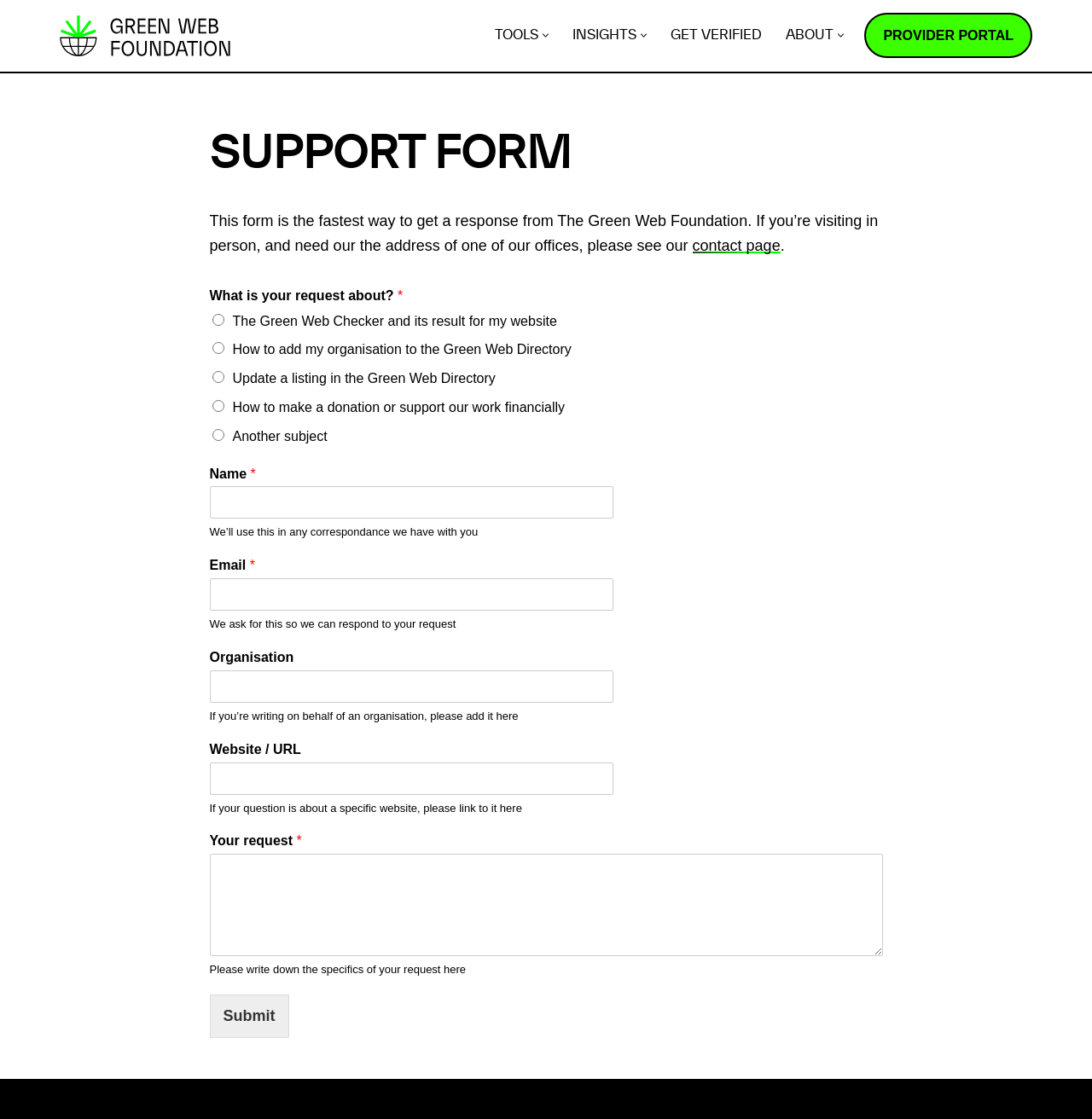Give a concise answer using one word or a phrase to the following question:
What is the position of the Submit button?

Bottom of the form